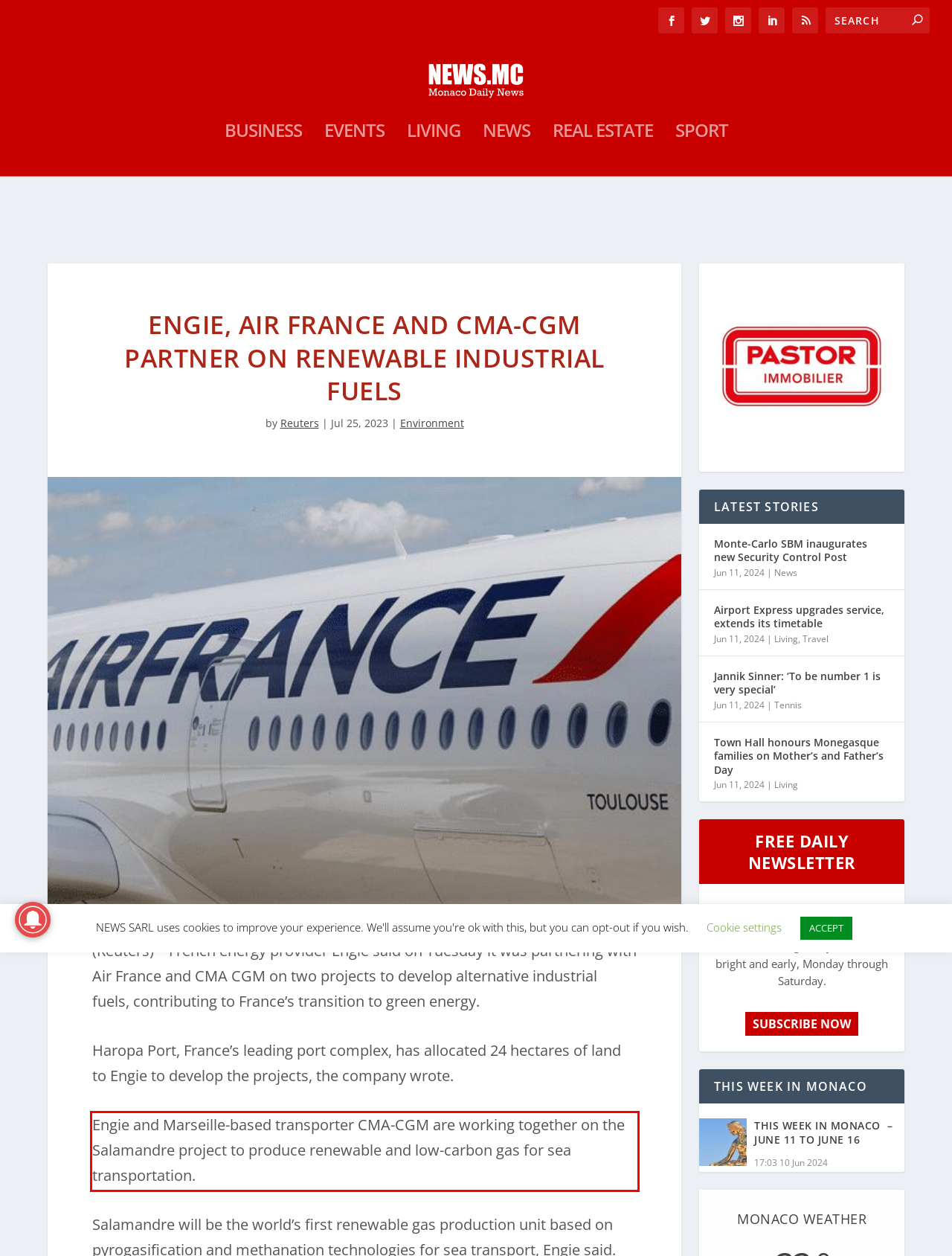You are given a screenshot with a red rectangle. Identify and extract the text within this red bounding box using OCR.

Engie and Marseille-based transporter CMA-CGM are working together on the Salamandre project to produce renewable and low-carbon gas for sea transportation.